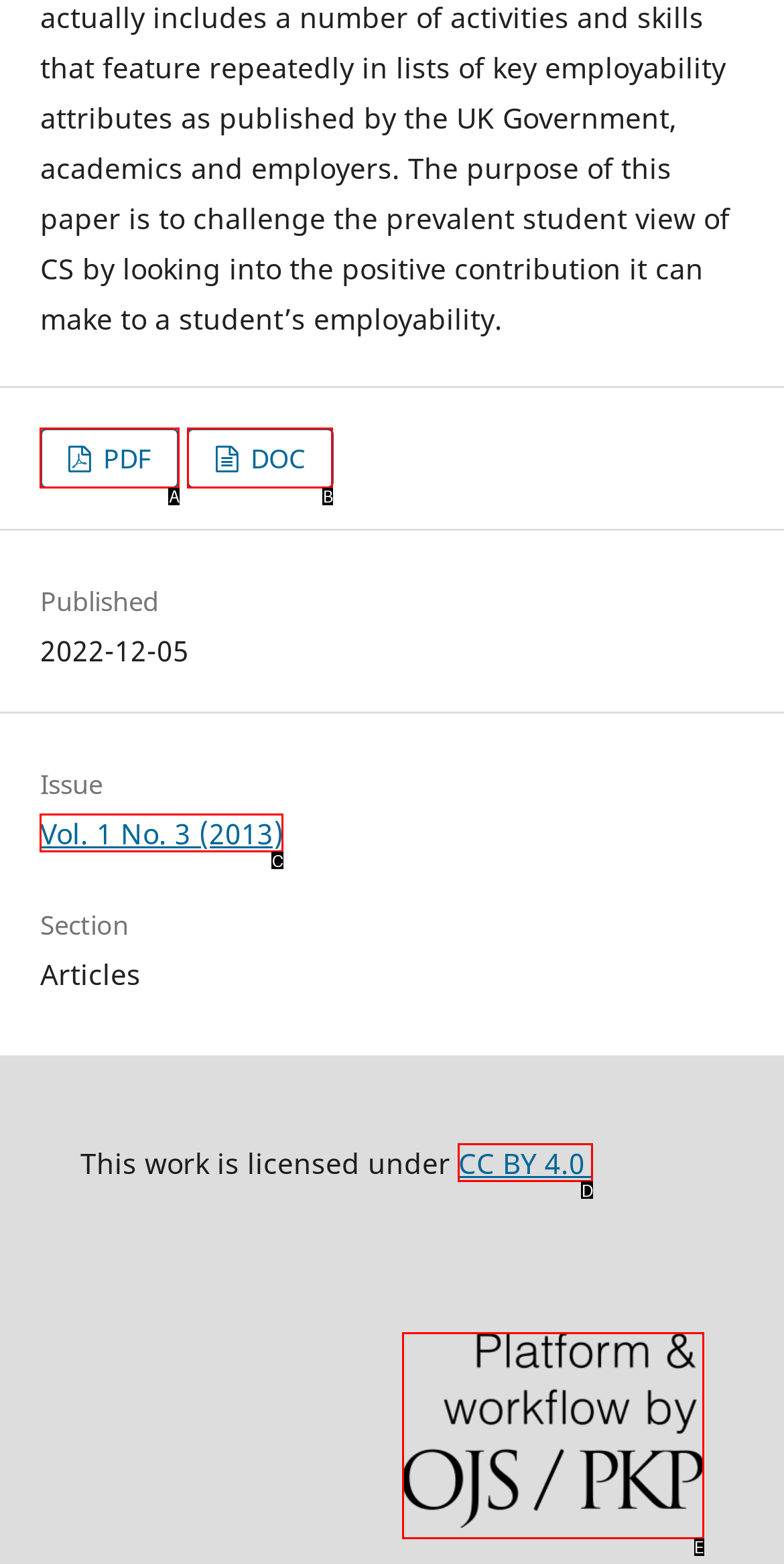Given the description: Local News
Identify the letter of the matching UI element from the options.

None